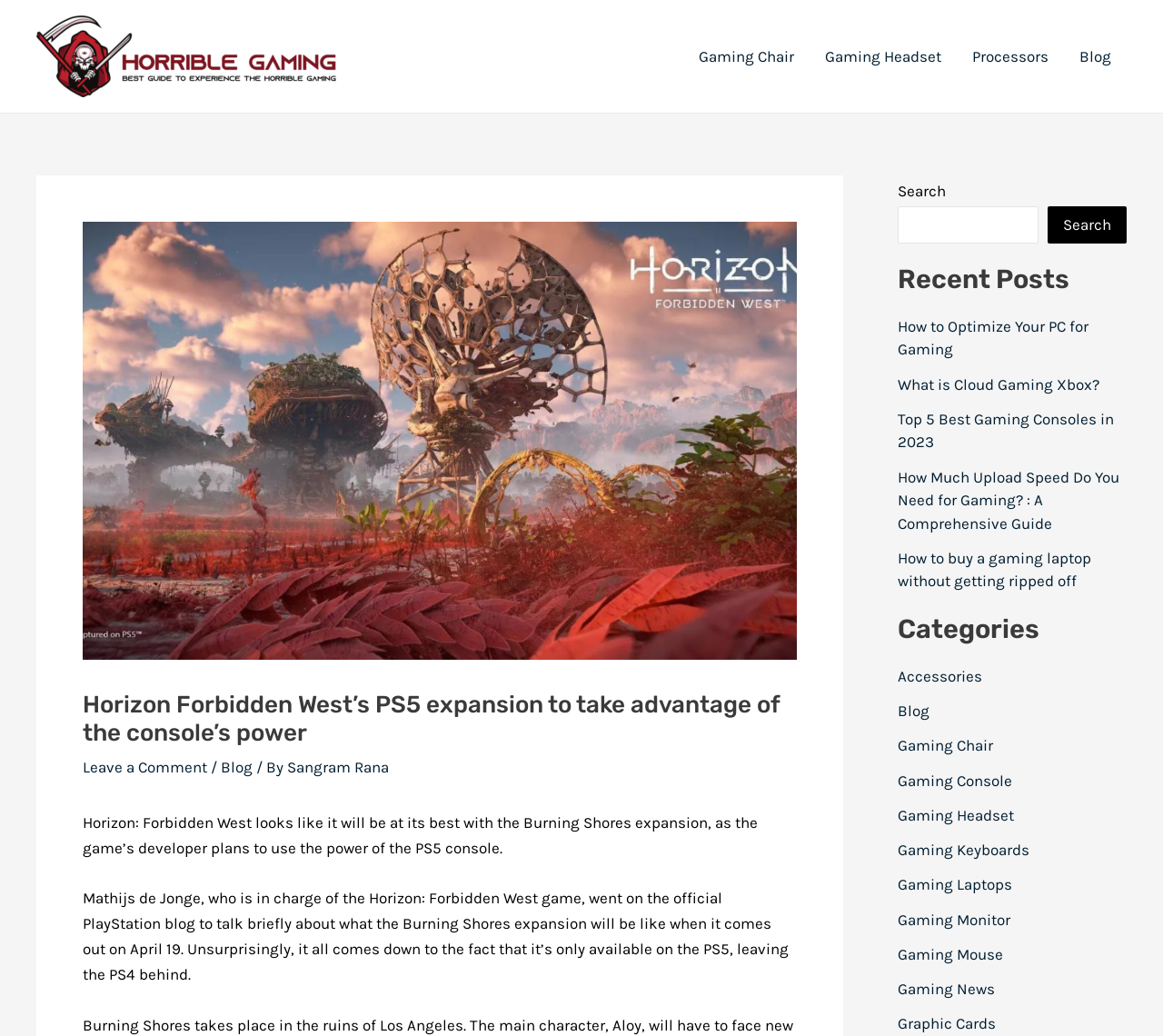Please identify the bounding box coordinates of the element on the webpage that should be clicked to follow this instruction: "Click on the 'Gaming Chair' link". The bounding box coordinates should be given as four float numbers between 0 and 1, formatted as [left, top, right, bottom].

[0.588, 0.019, 0.696, 0.089]